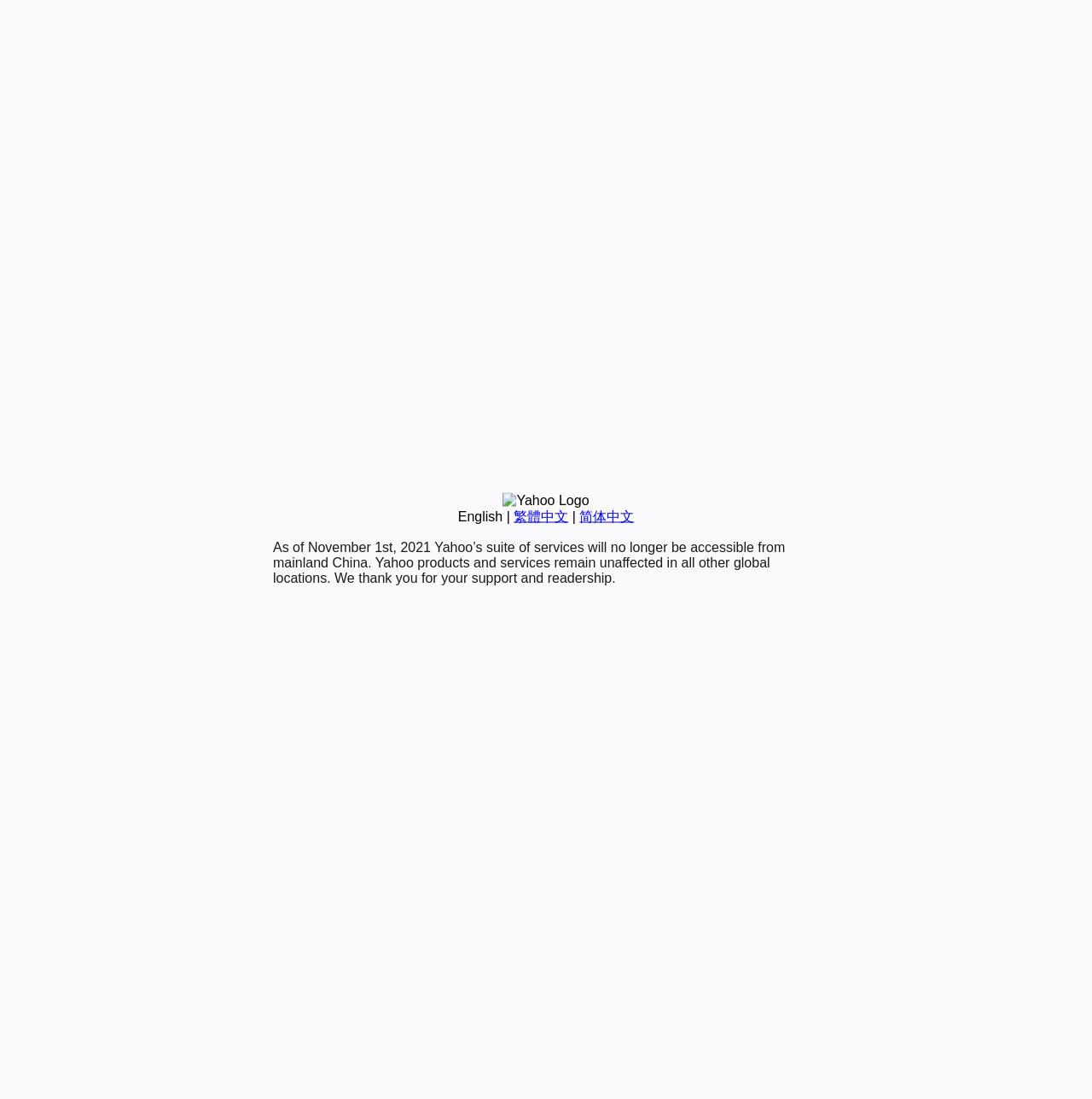Given the element description, predict the bounding box coordinates in the format (top-left x, top-left y, bottom-right x, bottom-right y). Make sure all values are between 0 and 1. Here is the element description: English

[0.419, 0.463, 0.46, 0.476]